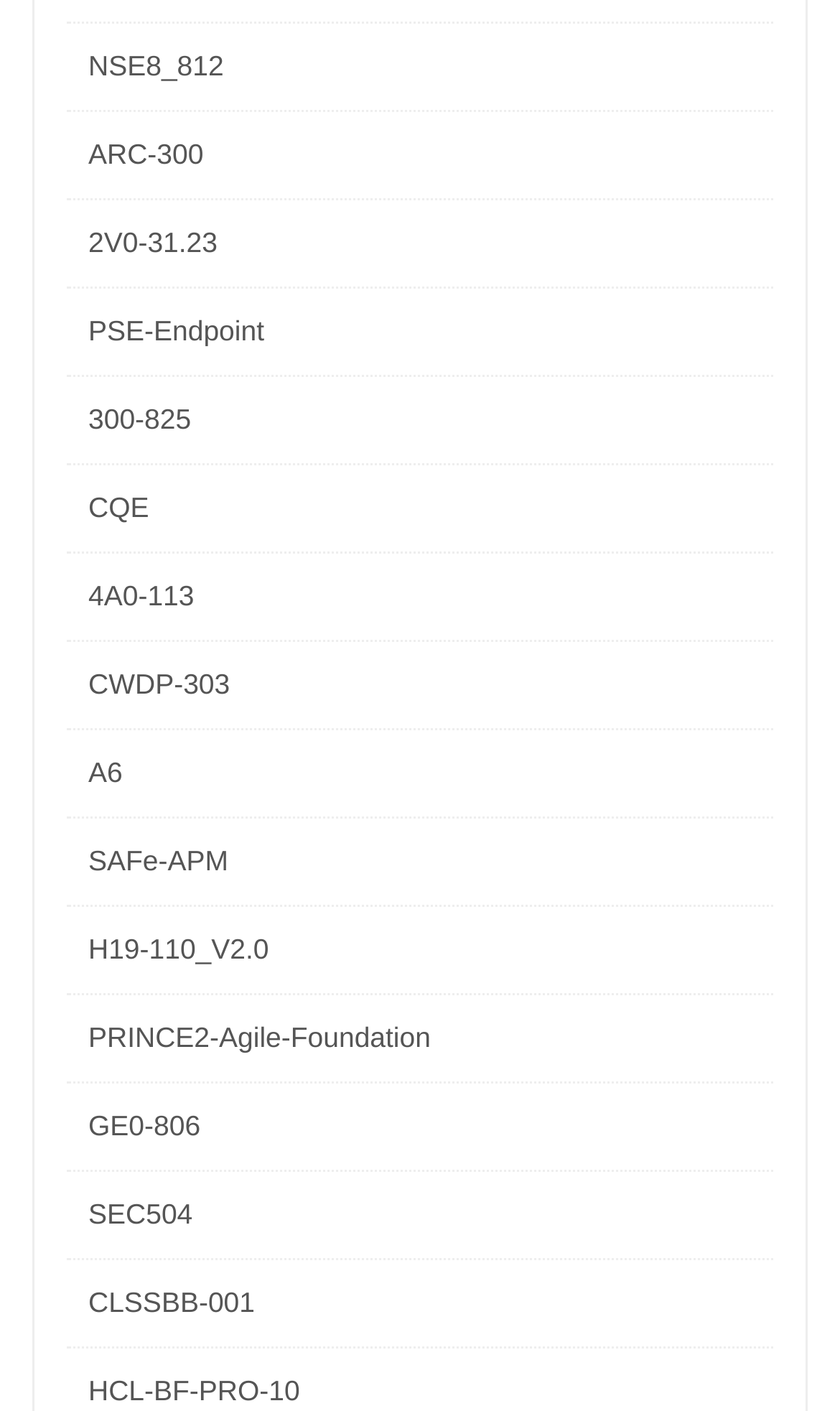Are there any links on this webpage with the same text? Based on the image, give a response in one word or a short phrase.

No